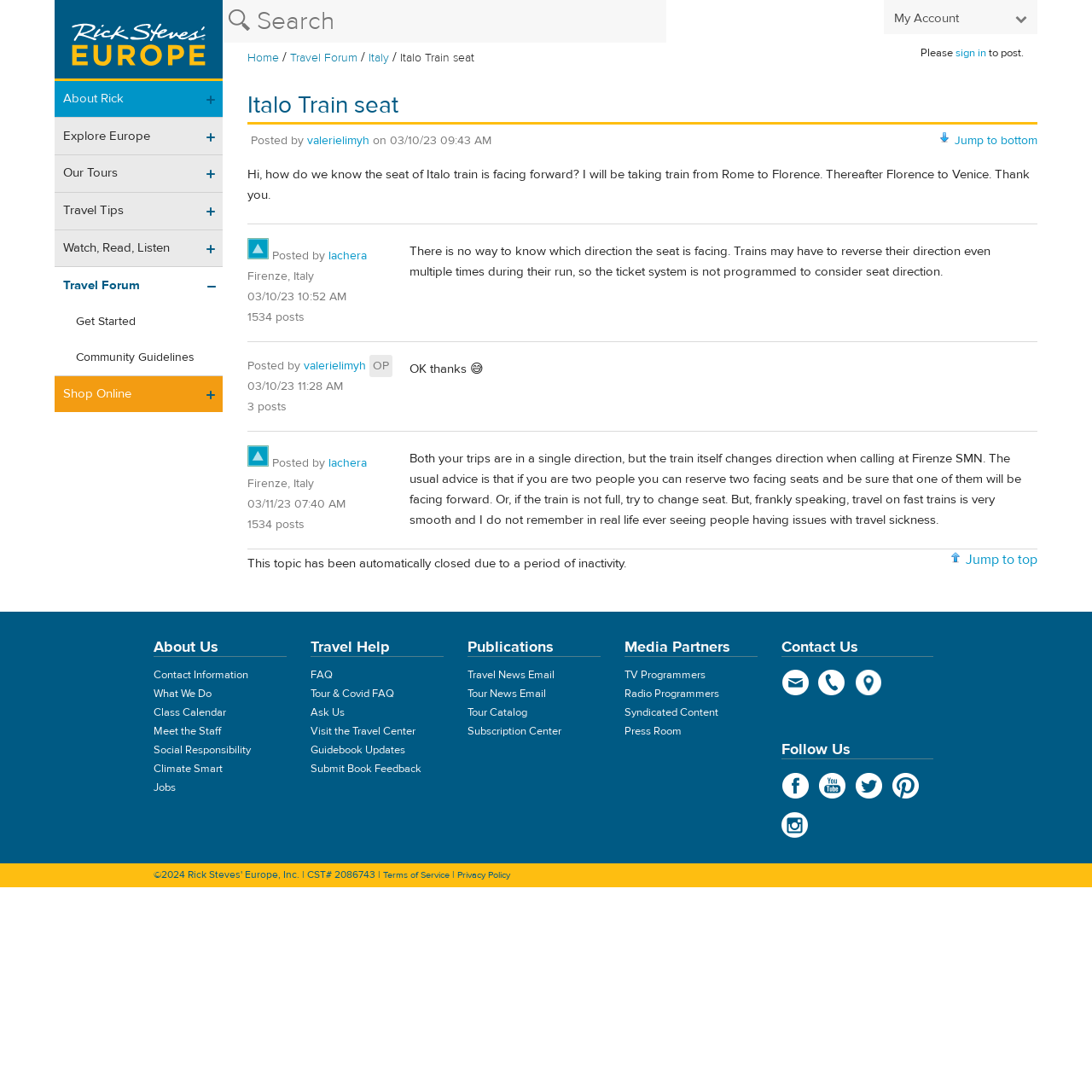Offer a comprehensive description of the webpage’s content and structure.

This webpage is a forum discussion on the topic "Italo Train seat" from the Rick Steves Travel Forum. At the top, there is a search bar and a navigation menu with links to "My Account", "Home", "Travel Forum", "Italy", and "Italo Train seat". Below the navigation menu, there is a section with links to various topics, including "About Rick", "Explore Europe", "Our Tours", "Travel Tips", and "Watch, Read, Listen".

The main content of the page is a discussion thread with three posts. The first post, from "valerielimyh", asks how to know which direction the seat is facing on an Italo train. The post is followed by two replies from "lachera" and "valerielimyh" again. The replies provide information about the train's direction and offer advice on how to ensure a forward-facing seat.

Each post includes the username, date, and time of the post, as well as the post content. There are also links to jump to the top and bottom of the page.

At the bottom of the page, there is a section with links to "About Us", "Contact Information", "What We Do", and other related topics. There is also a heading "Travel Help" with links to "FAQ" and "Tour & Covid FAQ".